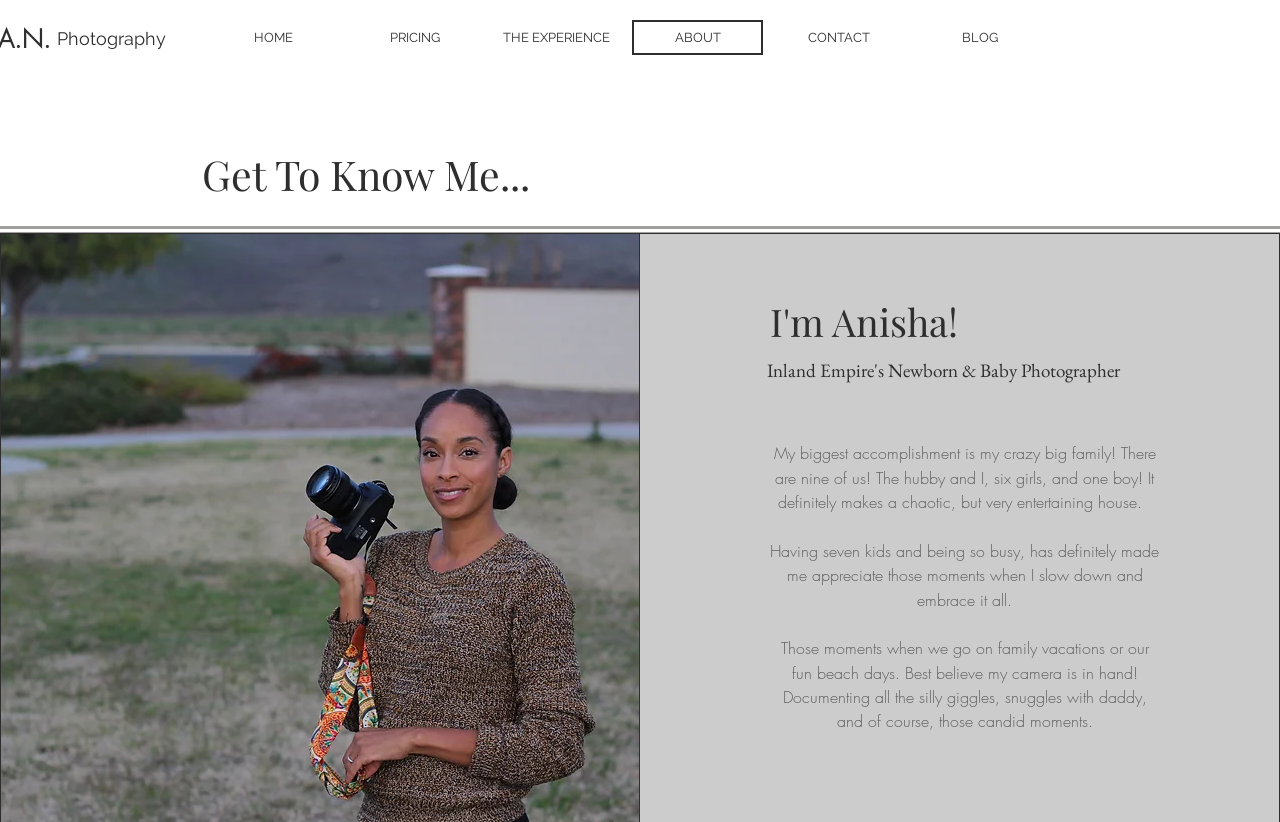Give a detailed account of the webpage.

The webpage is about Anisha Ni'Cole Photography, a newborn photographer who provides in-home newborn sessions. At the top of the page, there is a heading that reads "Photography". Below it, there is a navigation menu with links to different sections of the website, including "HOME", "PRICING", "THE EXPERIENCE", "ABOUT", "CONTACT", and "BLOG". 

On the left side of the page, there is a section with a heading "Get To Know Me..." followed by a brief introduction to Anisha, the photographer. Below this introduction, there are three headings that describe Anisha's profession and location: "I'm Anisha!", "Inland Empire's Newborn & Baby Photographer". 

To the right of the introduction, there are three paragraphs of text that describe Anisha's personal life, including her big family and how she appreciates moments when she can slow down and enjoy time with them. These paragraphs are accompanied by no images.